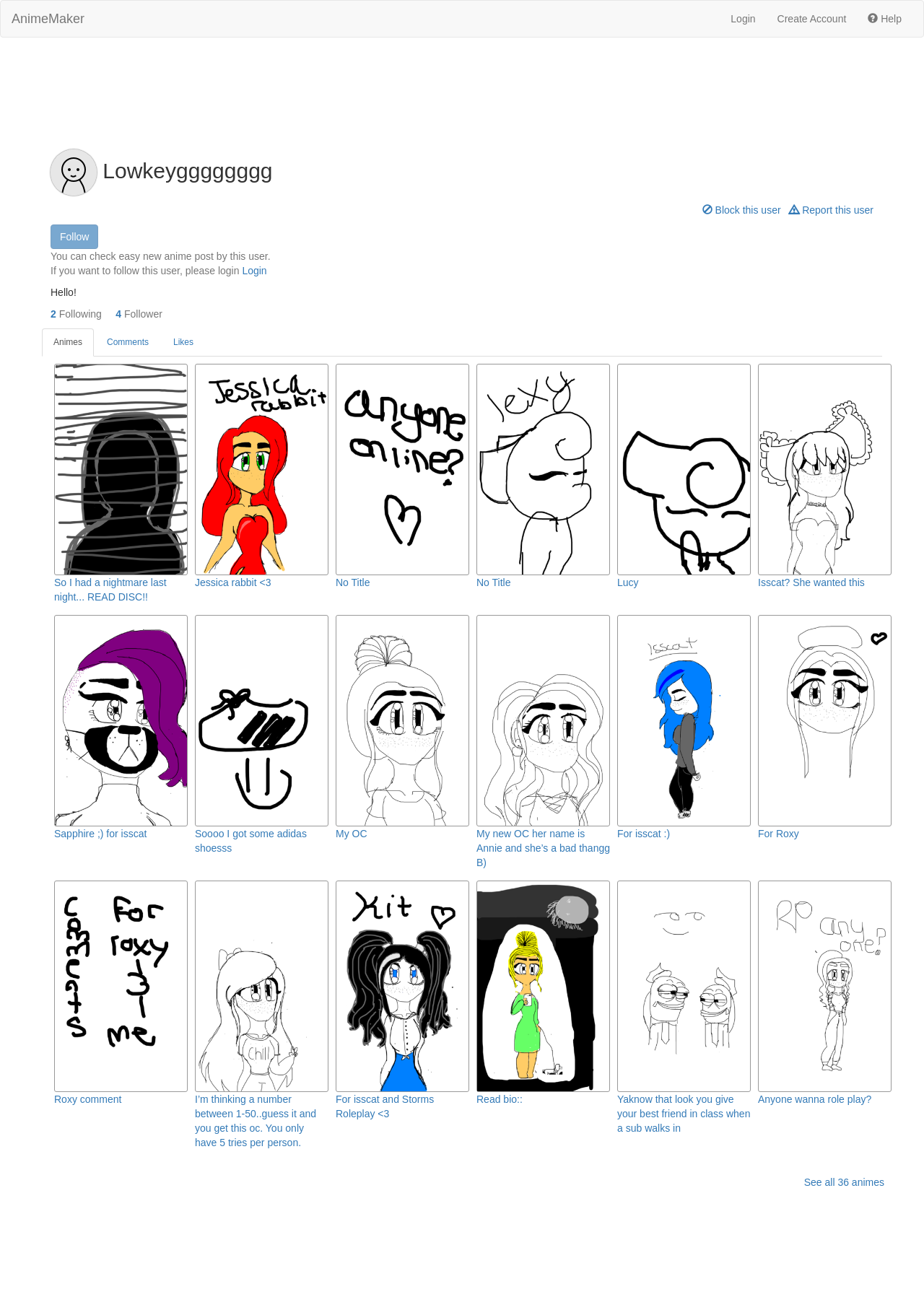What is the text of the heading on the webpage?
Based on the screenshot, respond with a single word or phrase.

Lowkeygggggggg